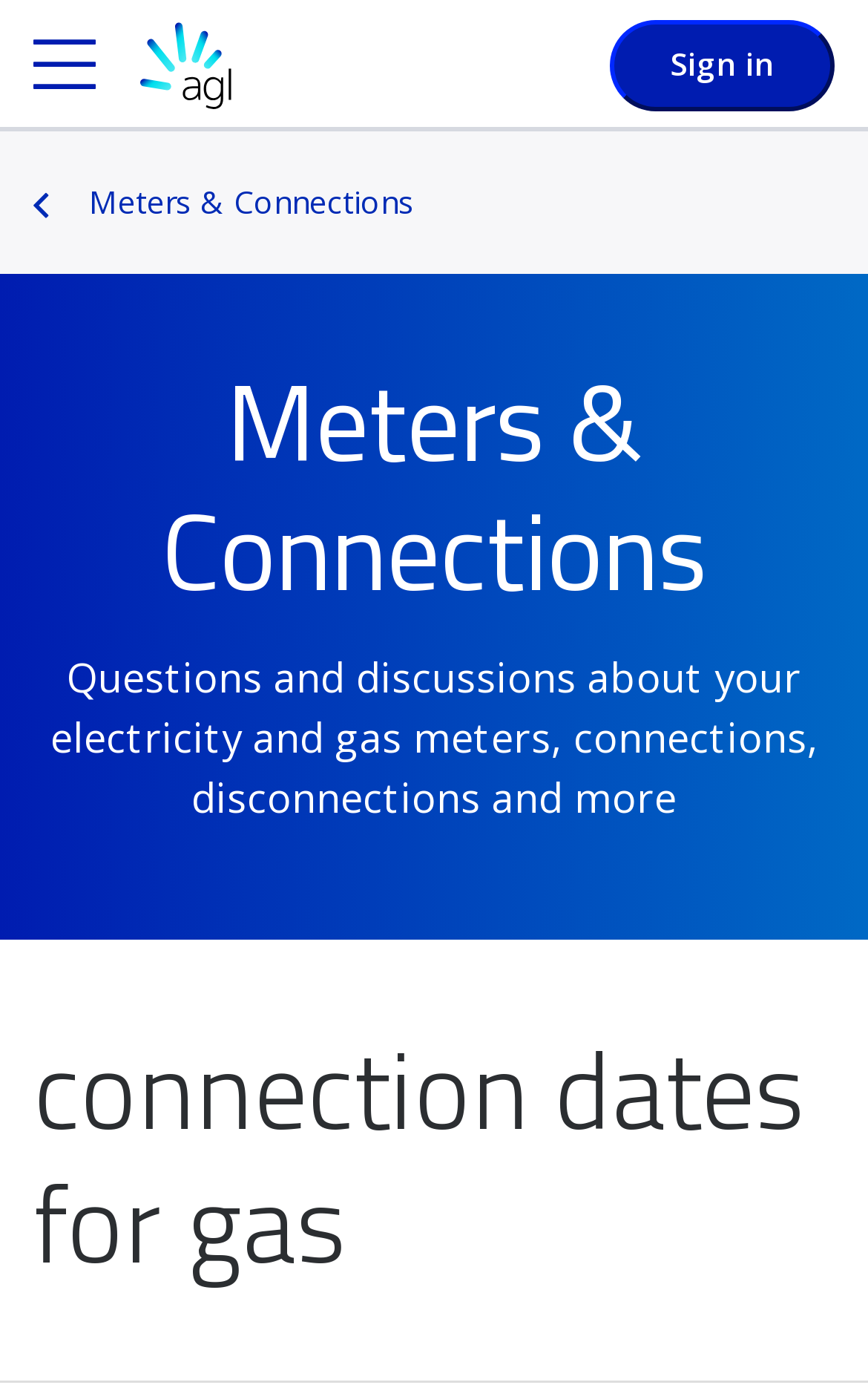What is the main topic of the webpage?
Using the image, answer in one word or phrase.

Meters and connections